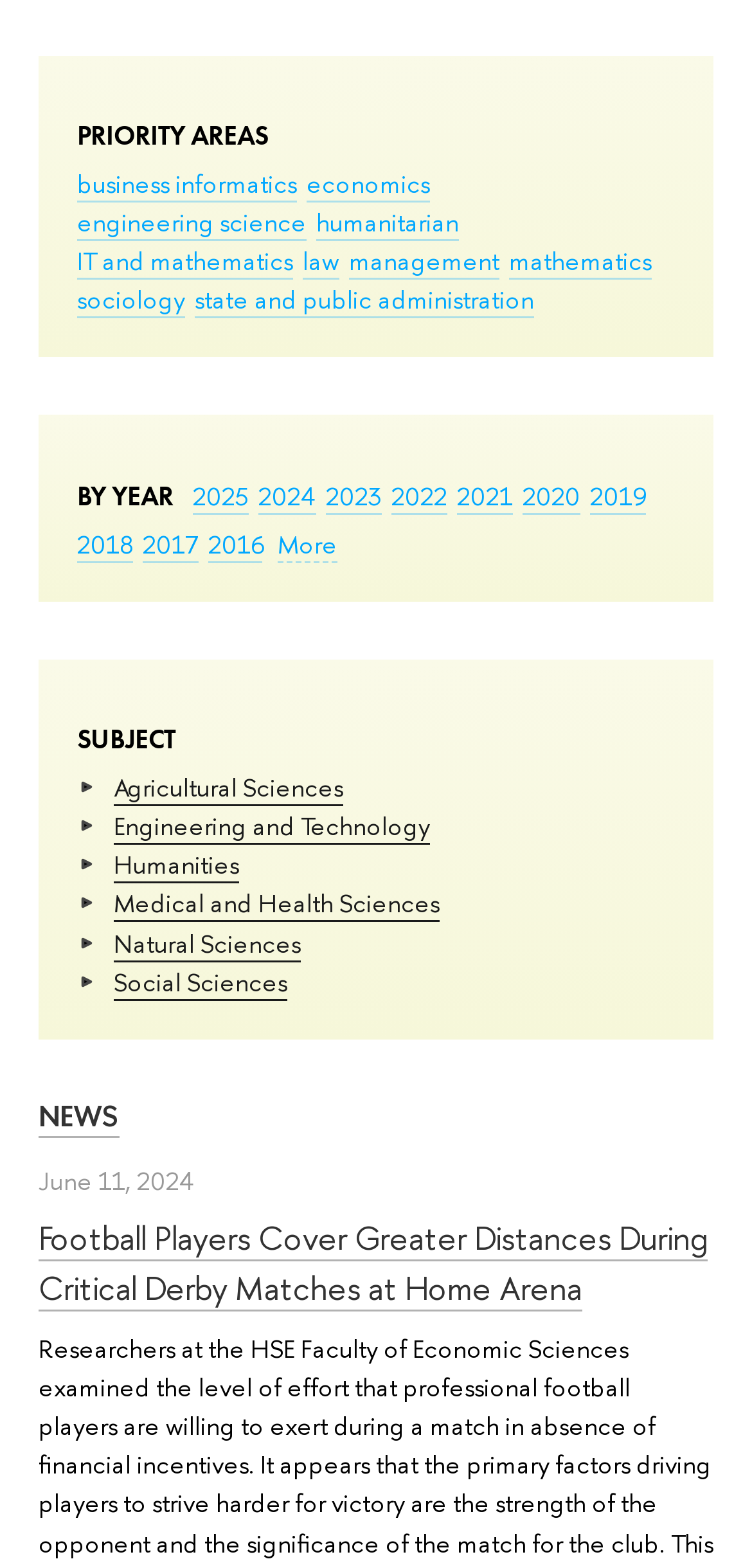Find the bounding box coordinates of the element I should click to carry out the following instruction: "Type your comment".

None